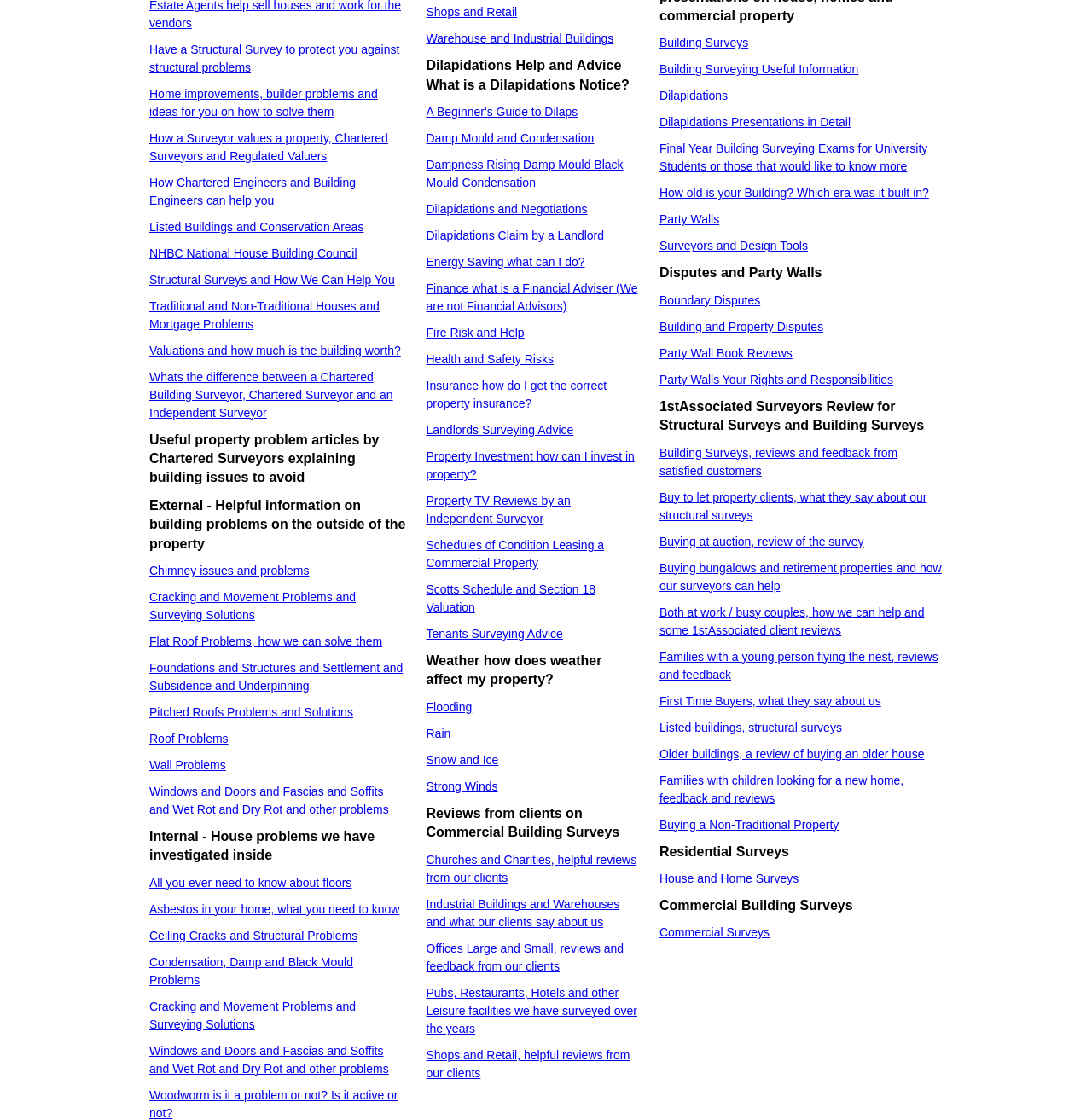Find the bounding box coordinates of the element to click in order to complete the given instruction: "Enter an answer in the first textbox."

None